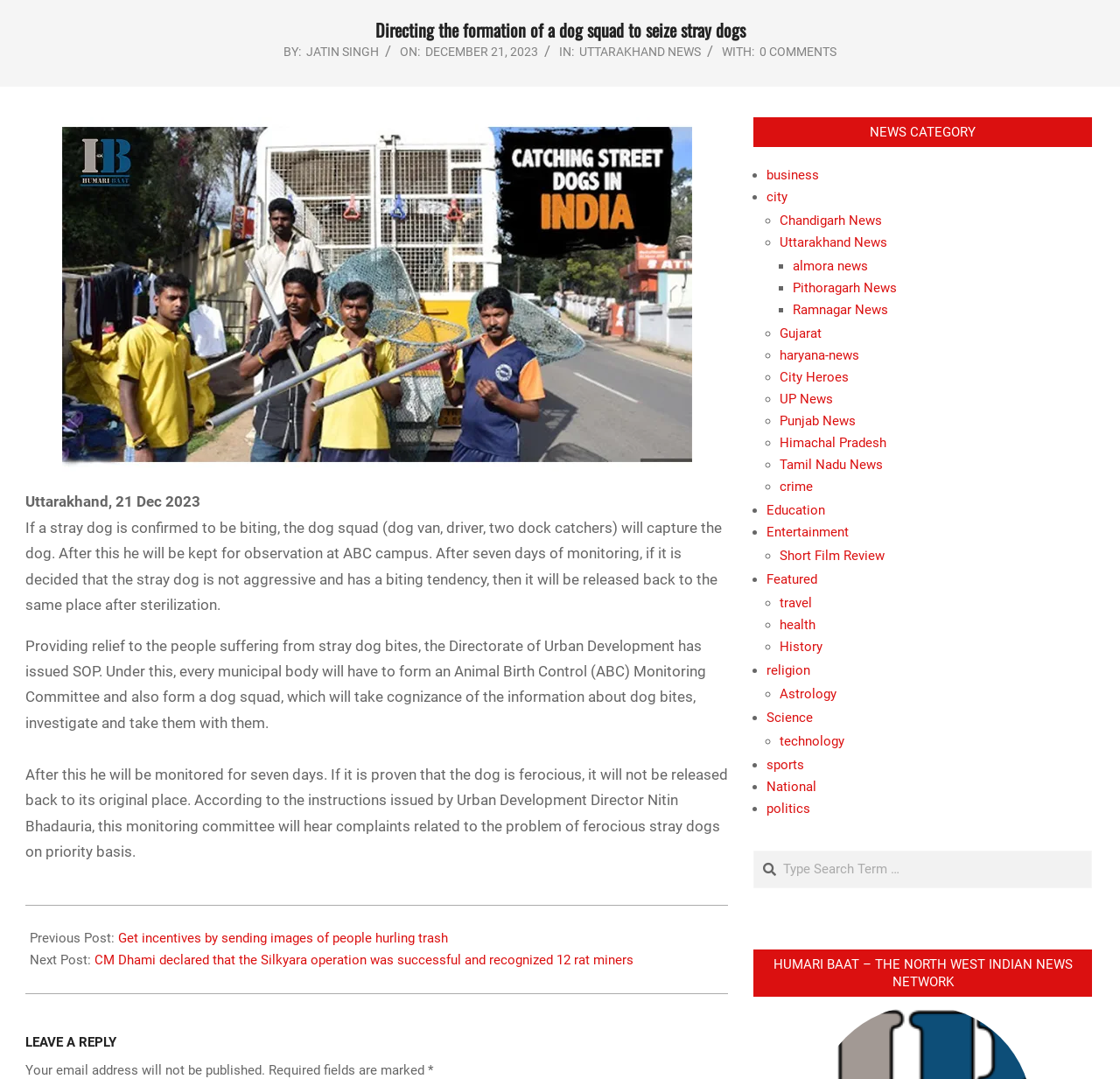Find the bounding box coordinates for the UI element whose description is: "Tamil Nadu News". The coordinates should be four float numbers between 0 and 1, in the format [left, top, right, bottom].

[0.696, 0.192, 0.789, 0.207]